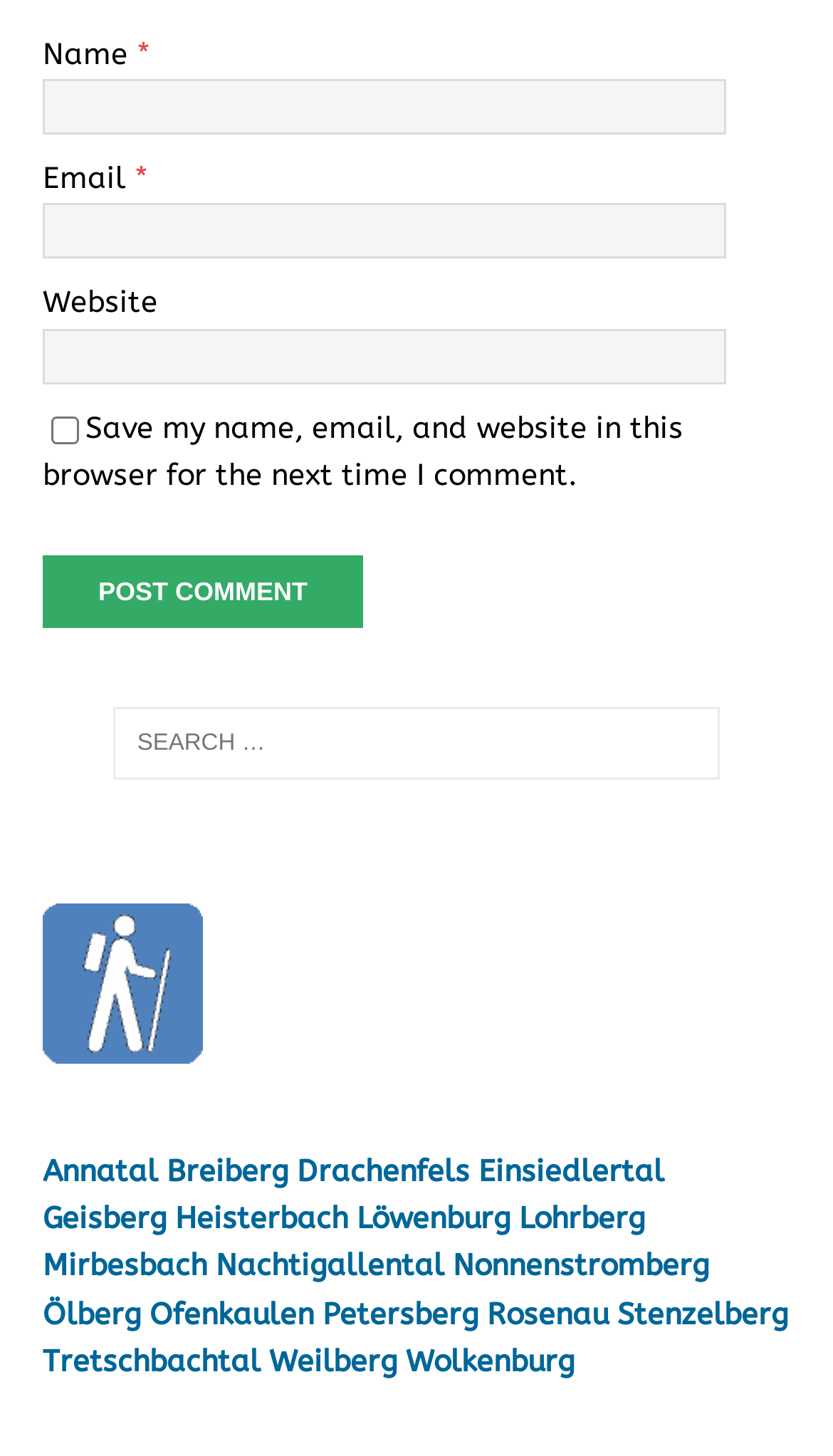Examine the screenshot and answer the question in as much detail as possible: Is the website field required?

The website field is a textbox with a label 'Website' and bounding box coordinates [0.051, 0.226, 0.872, 0.264], and it does not have a 'required: True' attribute, which indicates that it is not a required field.